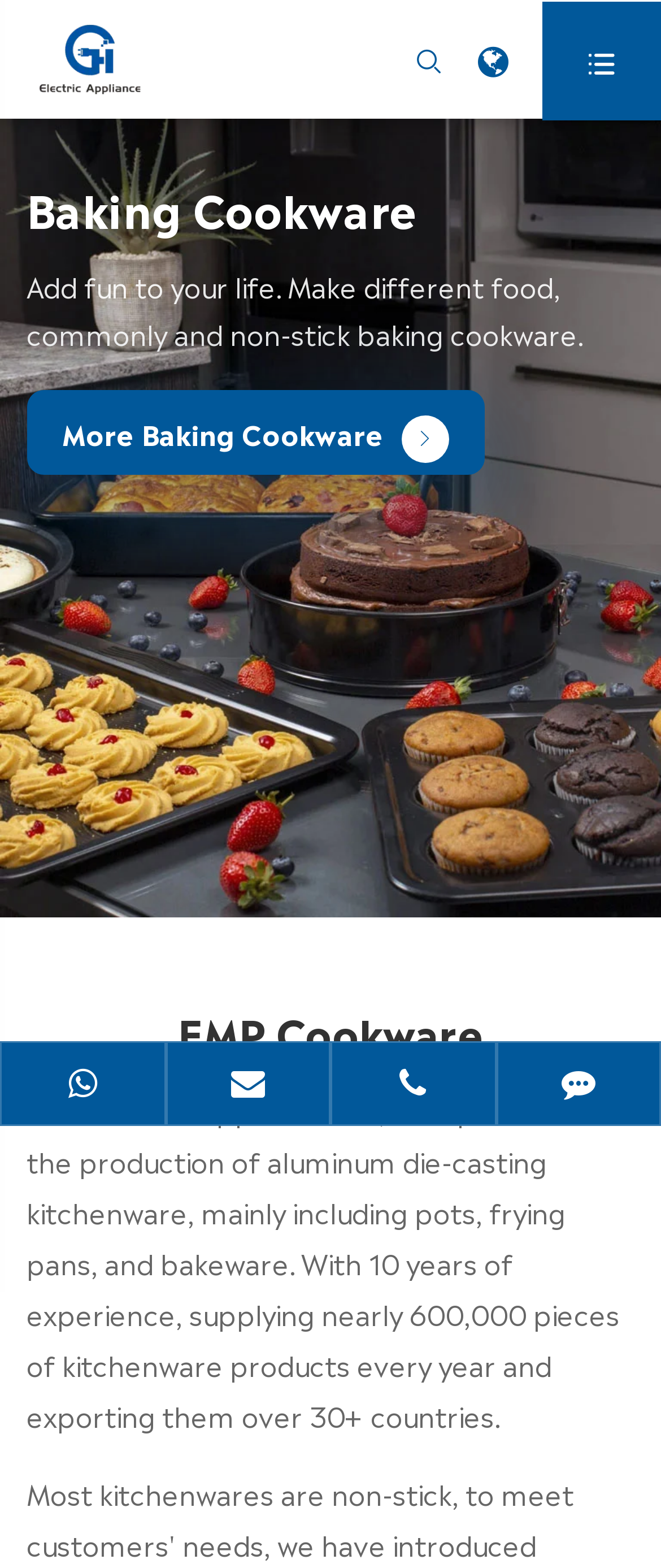Provide your answer to the question using just one word or phrase: How many countries does EMP Cookware export to?

30+ countries